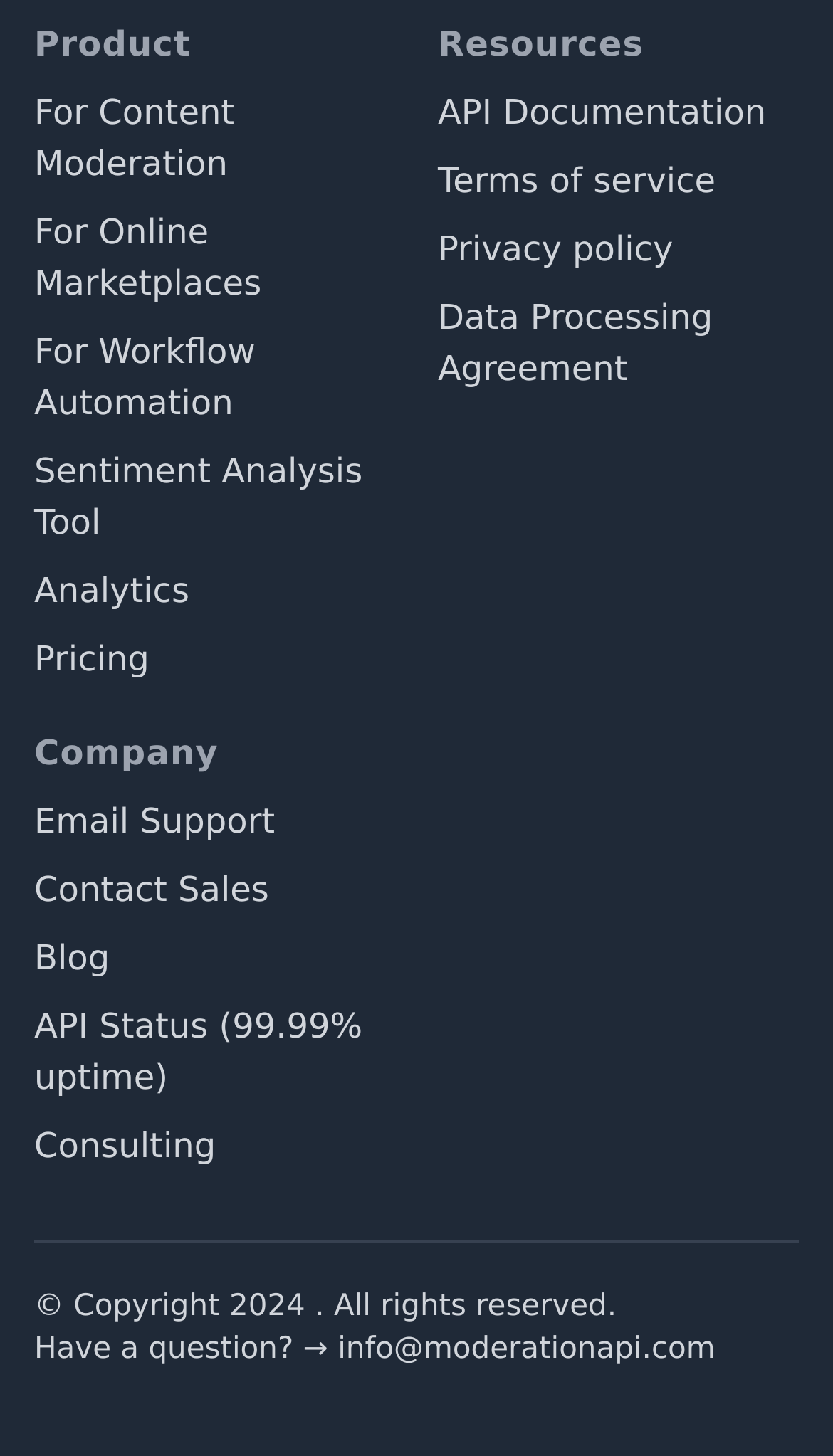What is the copyright year of the website?
Using the image, provide a detailed and thorough answer to the question.

I found the static text '© Copyright 2024' which indicates that the copyright year of the website is 2024.